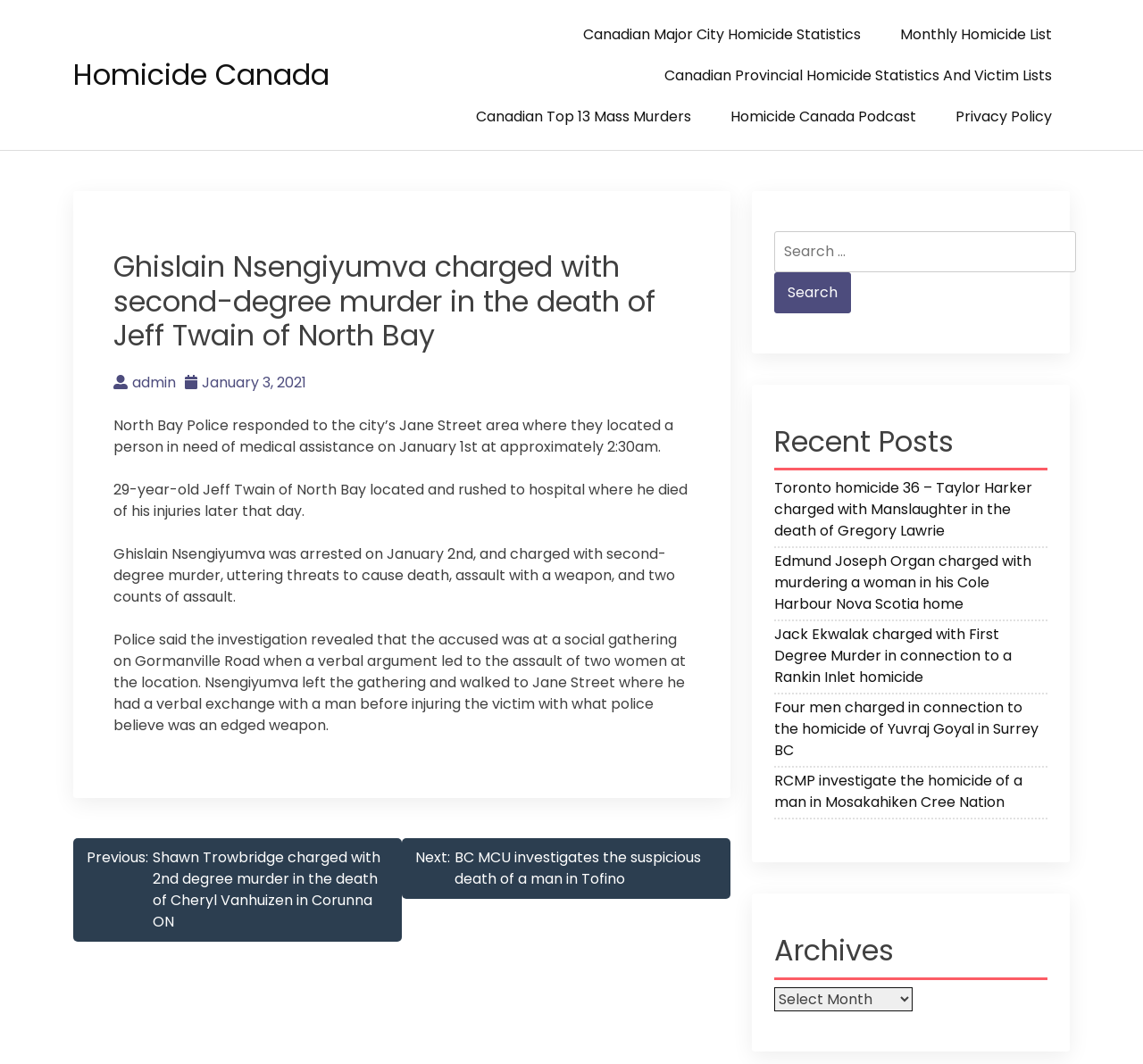Specify the bounding box coordinates of the area to click in order to execute this command: 'Click the link to Homicide Canada Podcast'. The coordinates should consist of four float numbers ranging from 0 to 1, and should be formatted as [left, top, right, bottom].

[0.623, 0.09, 0.817, 0.128]